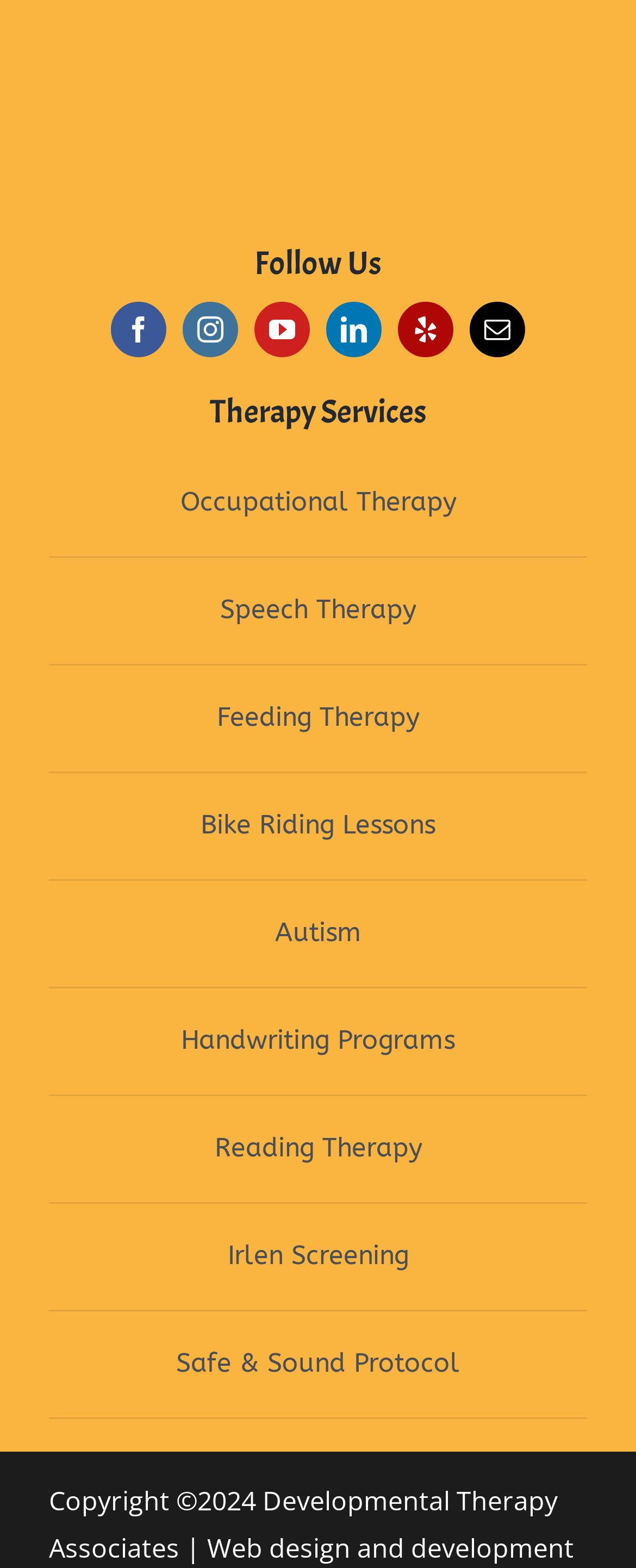Kindly determine the bounding box coordinates for the area that needs to be clicked to execute this instruction: "Go to the Instagram page".

[0.287, 0.192, 0.374, 0.228]